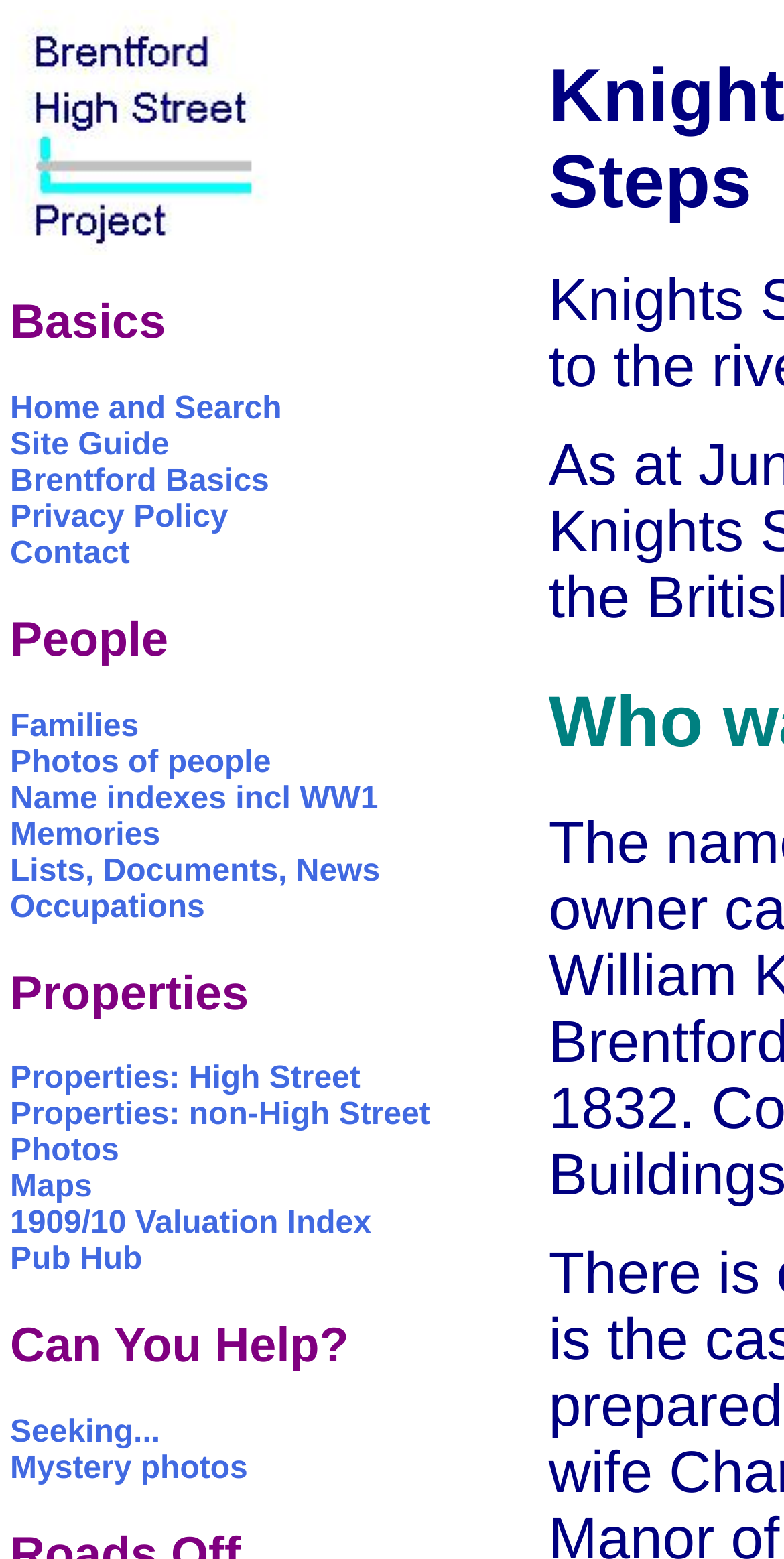How many sections are there on this webpage?
Provide a concise answer using a single word or phrase based on the image.

4